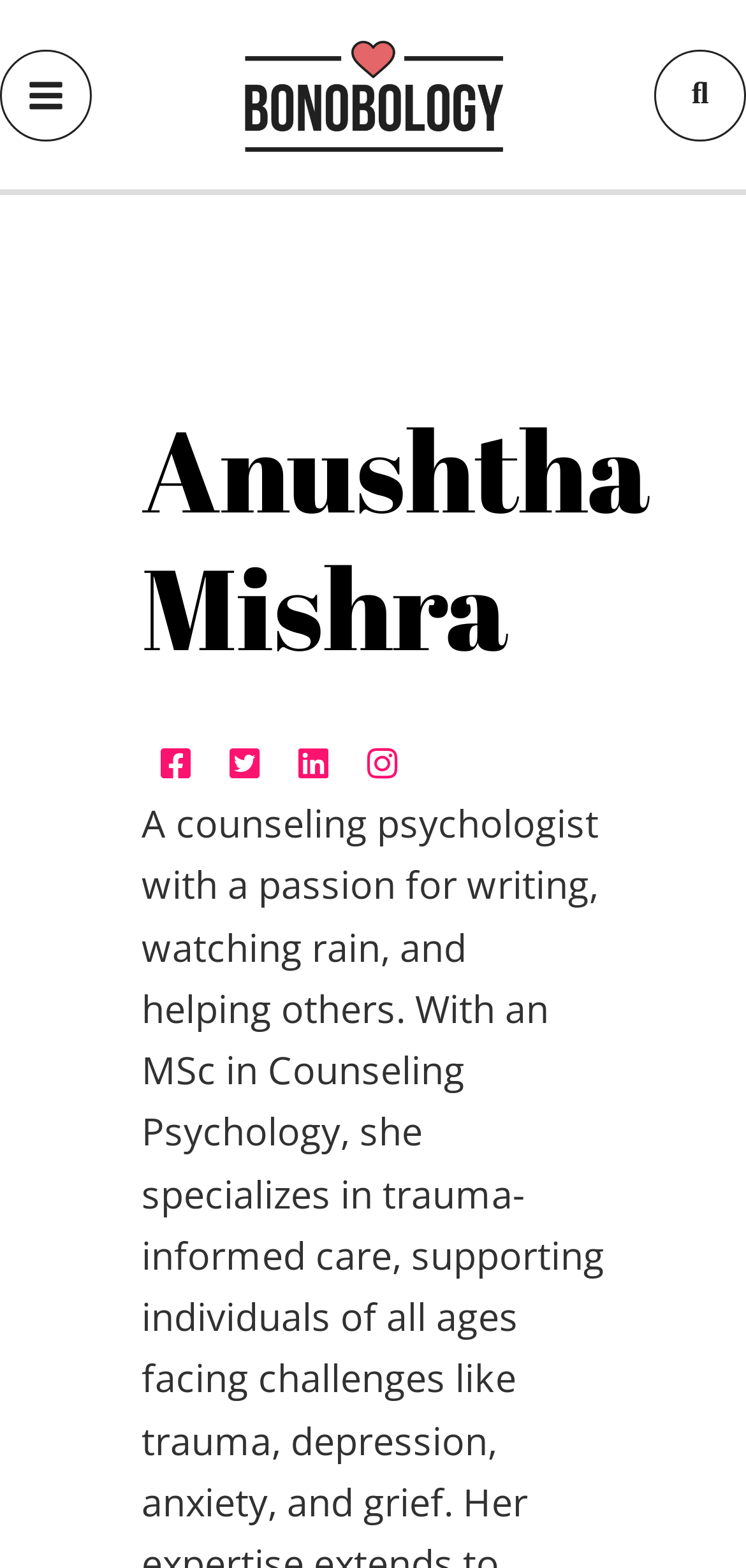What is the name of the website?
Look at the image and answer the question with a single word or phrase.

Bonobology